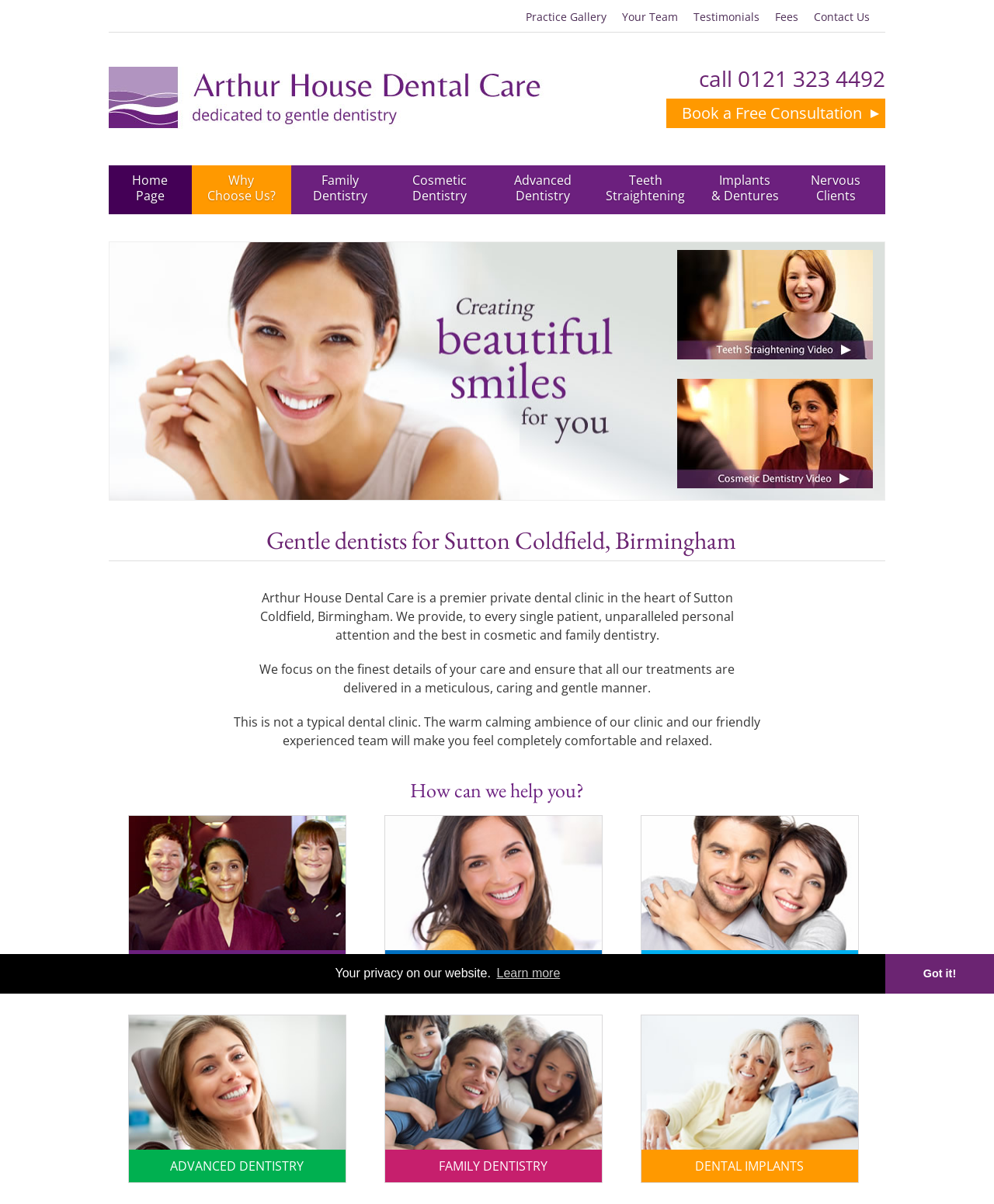Identify the text that serves as the heading for the webpage and generate it.

Gentle dentists for Sutton Coldfield, Birmingham